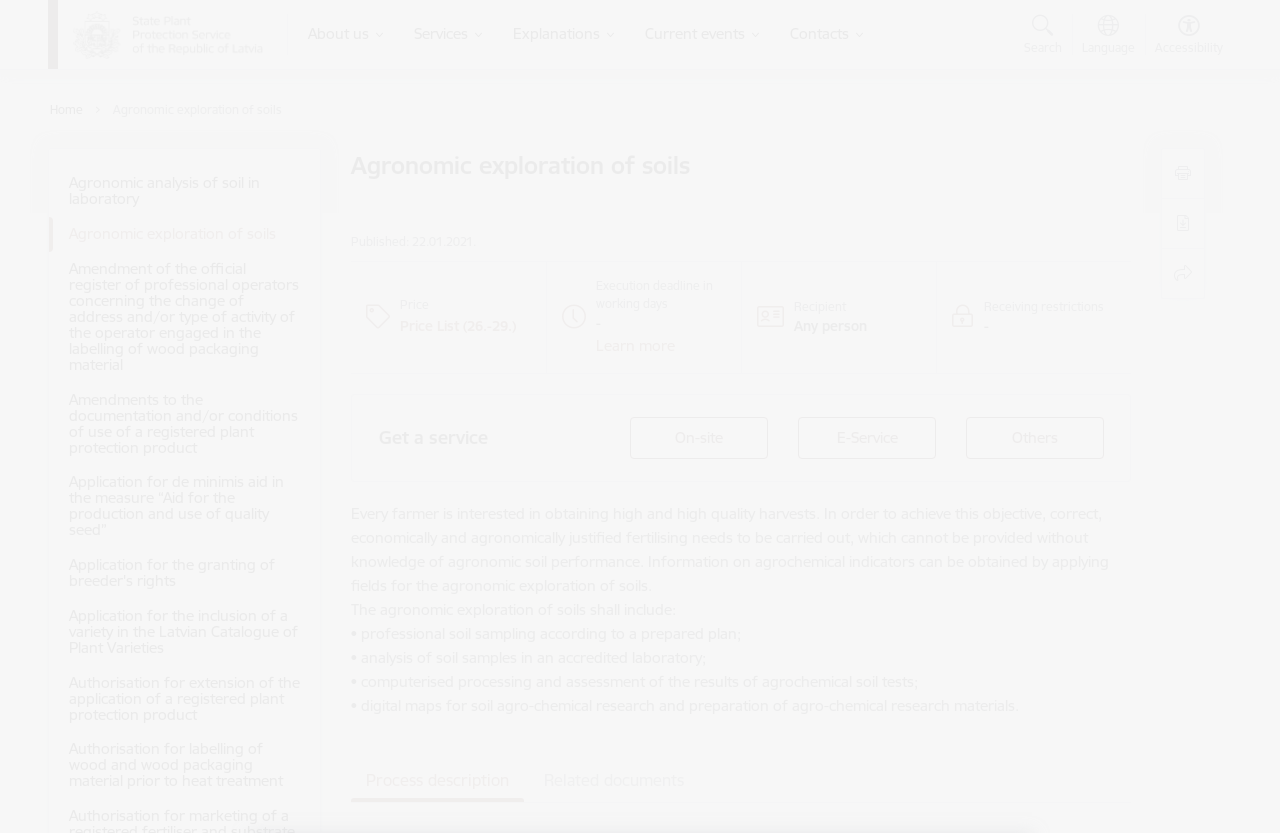Pinpoint the bounding box coordinates of the clickable element needed to complete the instruction: "Visit 'News' section". The coordinates should be provided as four float numbers between 0 and 1: [left, top, right, bottom].

None